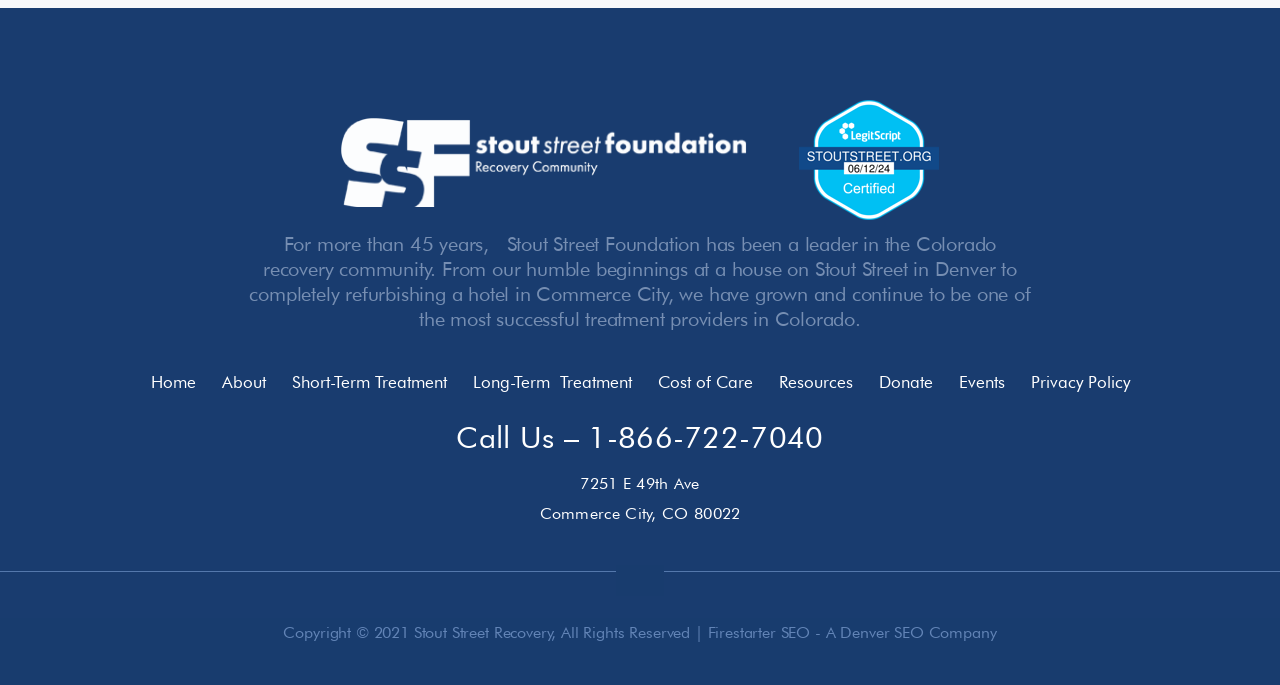Give the bounding box coordinates for this UI element: "title="RSS"". The coordinates should be four float numbers between 0 and 1, arranged as [left, top, right, bottom].

None